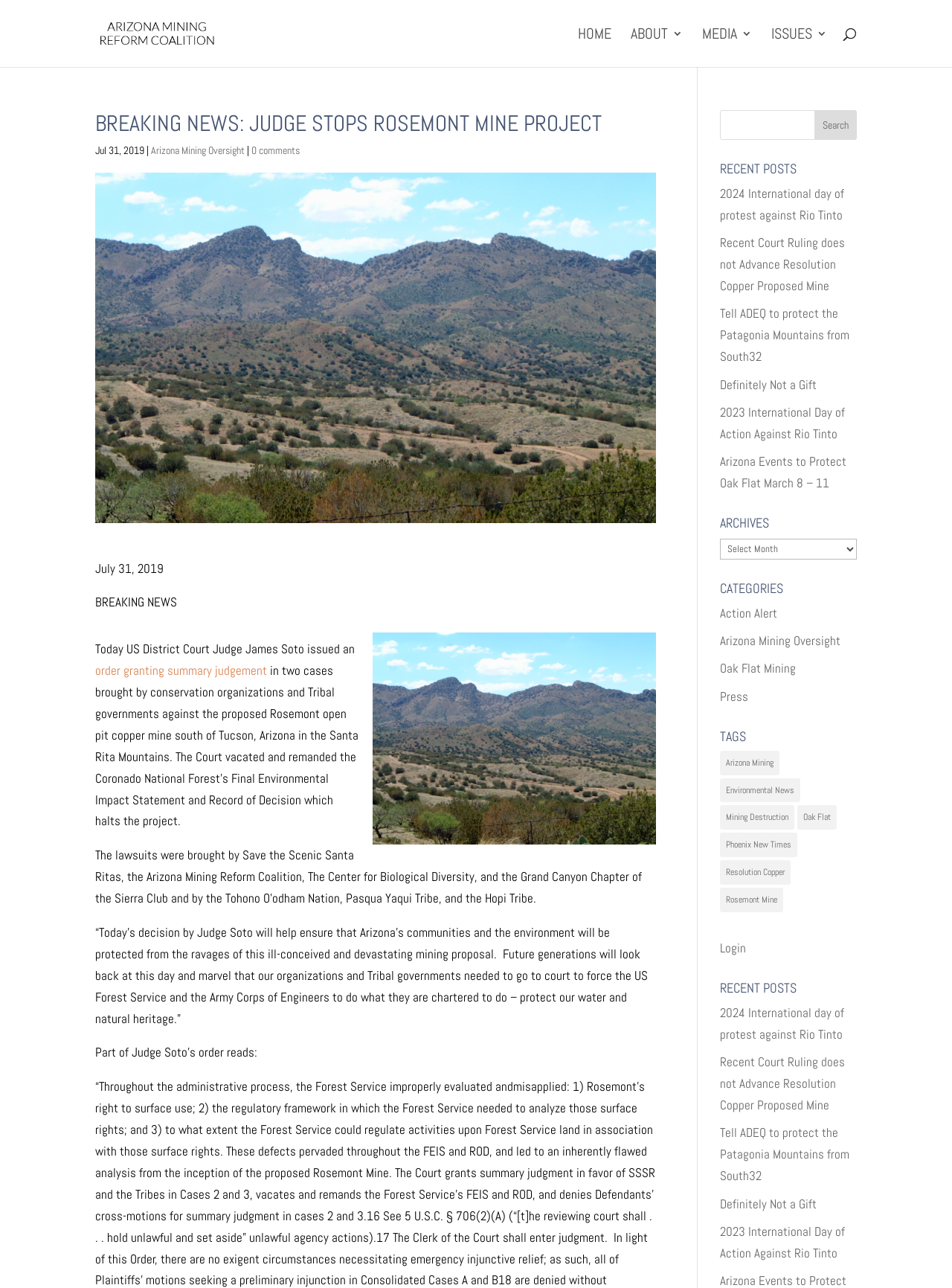Could you highlight the region that needs to be clicked to execute the instruction: "Click on the HOME link"?

[0.607, 0.022, 0.642, 0.052]